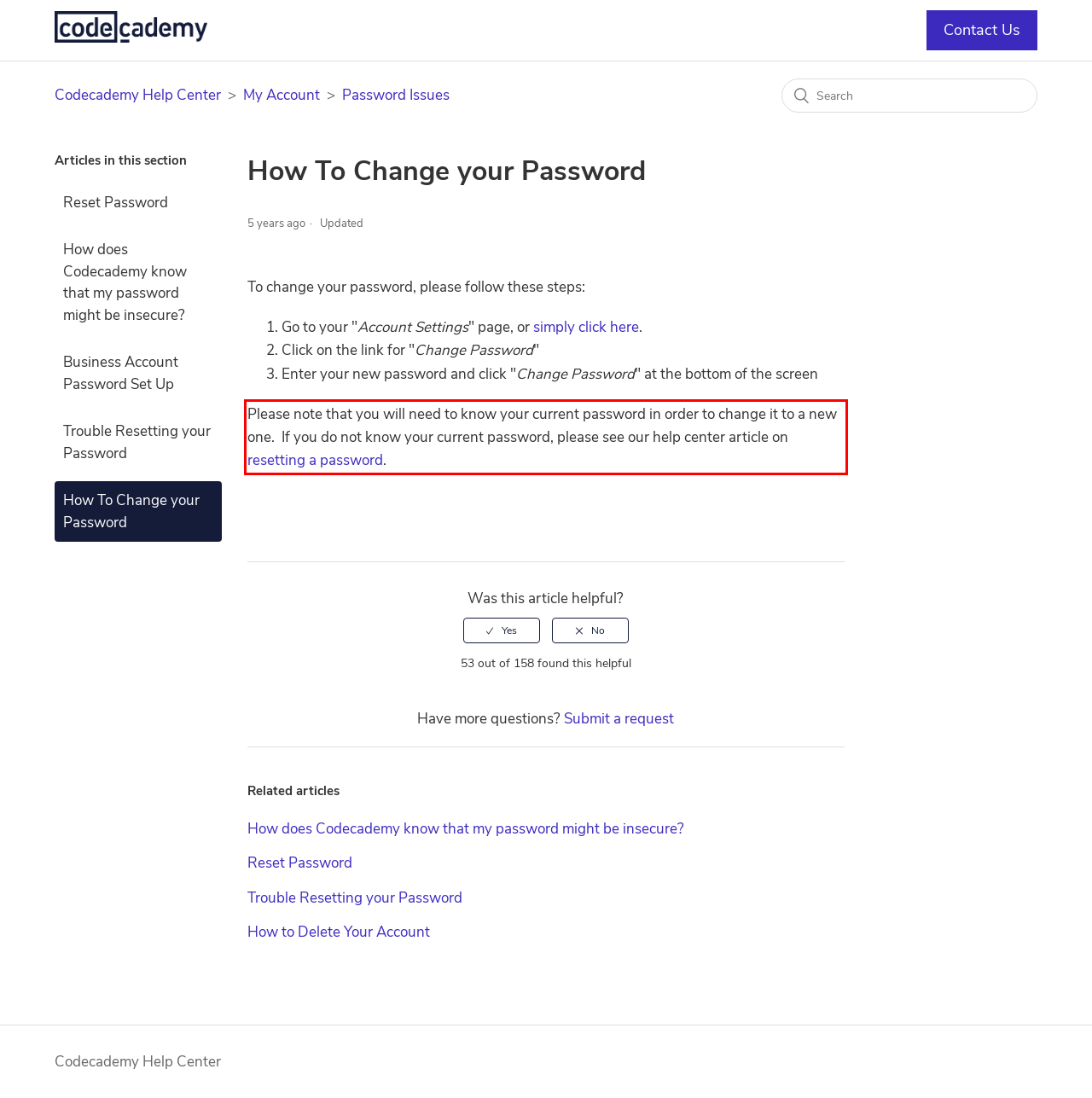Examine the screenshot of the webpage, locate the red bounding box, and perform OCR to extract the text contained within it.

Please note that you will need to know your current password in order to change it to a new one. If you do not know your current password, please see our help center article on resetting a password.